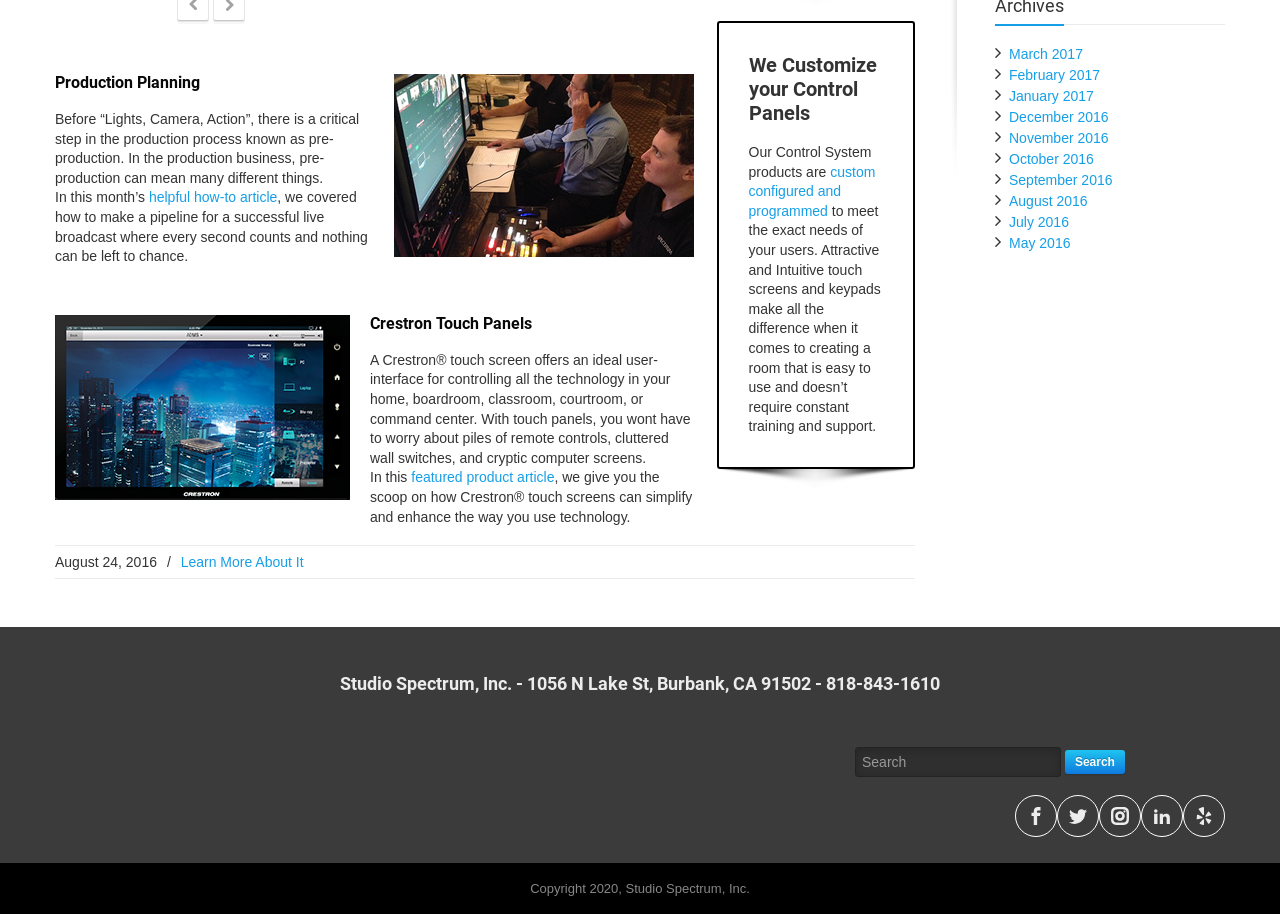Identify the bounding box for the UI element described as: "featured product article". The coordinates should be four float numbers between 0 and 1, i.e., [left, top, right, bottom].

[0.321, 0.514, 0.433, 0.531]